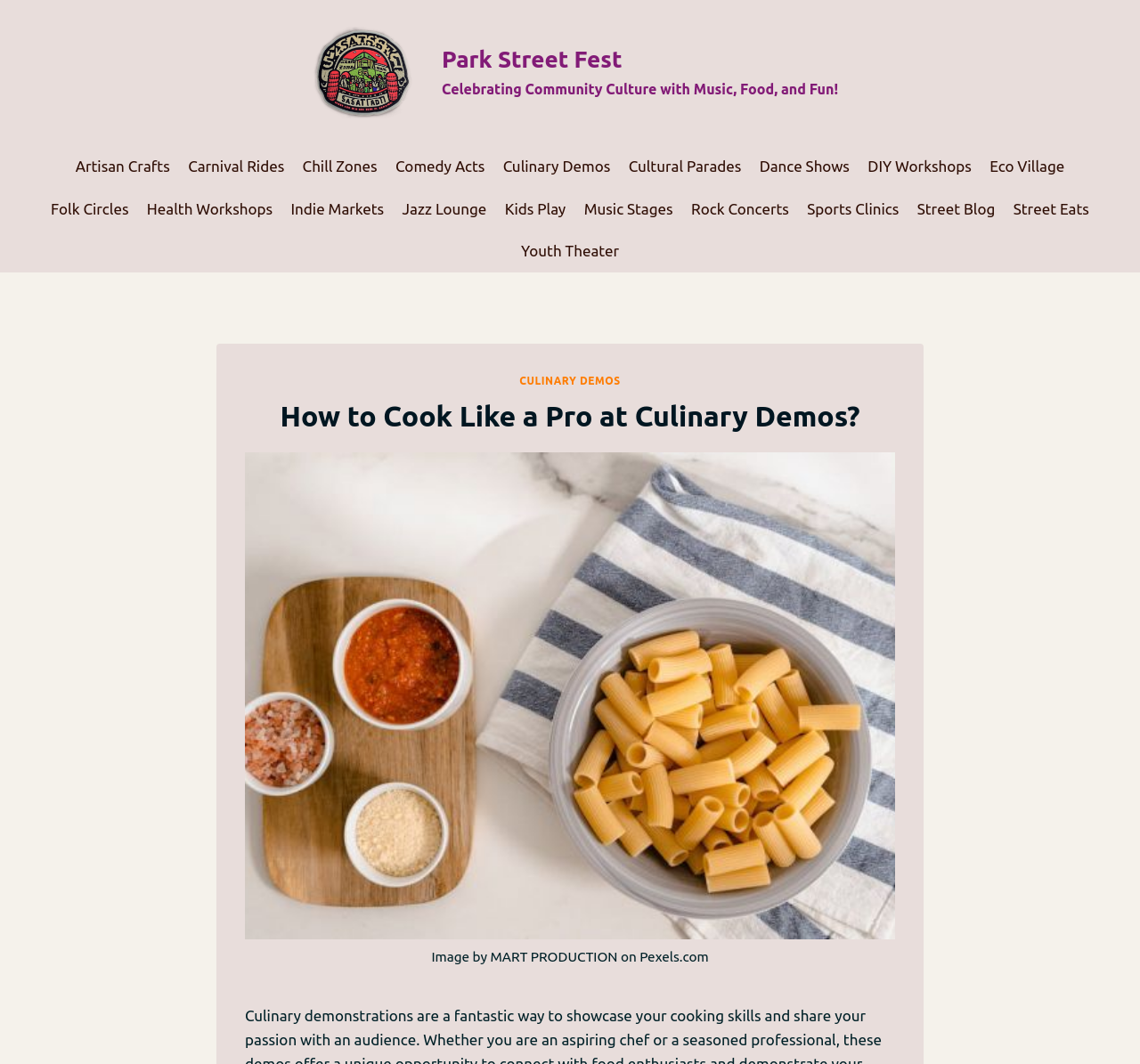Given the content of the image, can you provide a detailed answer to the question?
What is the primary navigation section?

The primary navigation section can be identified by looking at the navigation element with the description 'Primary Navigation', which contains links to various sections of the festival such as 'Artisan Crafts', 'Carnival Rides', and 'Culinary Demos'.